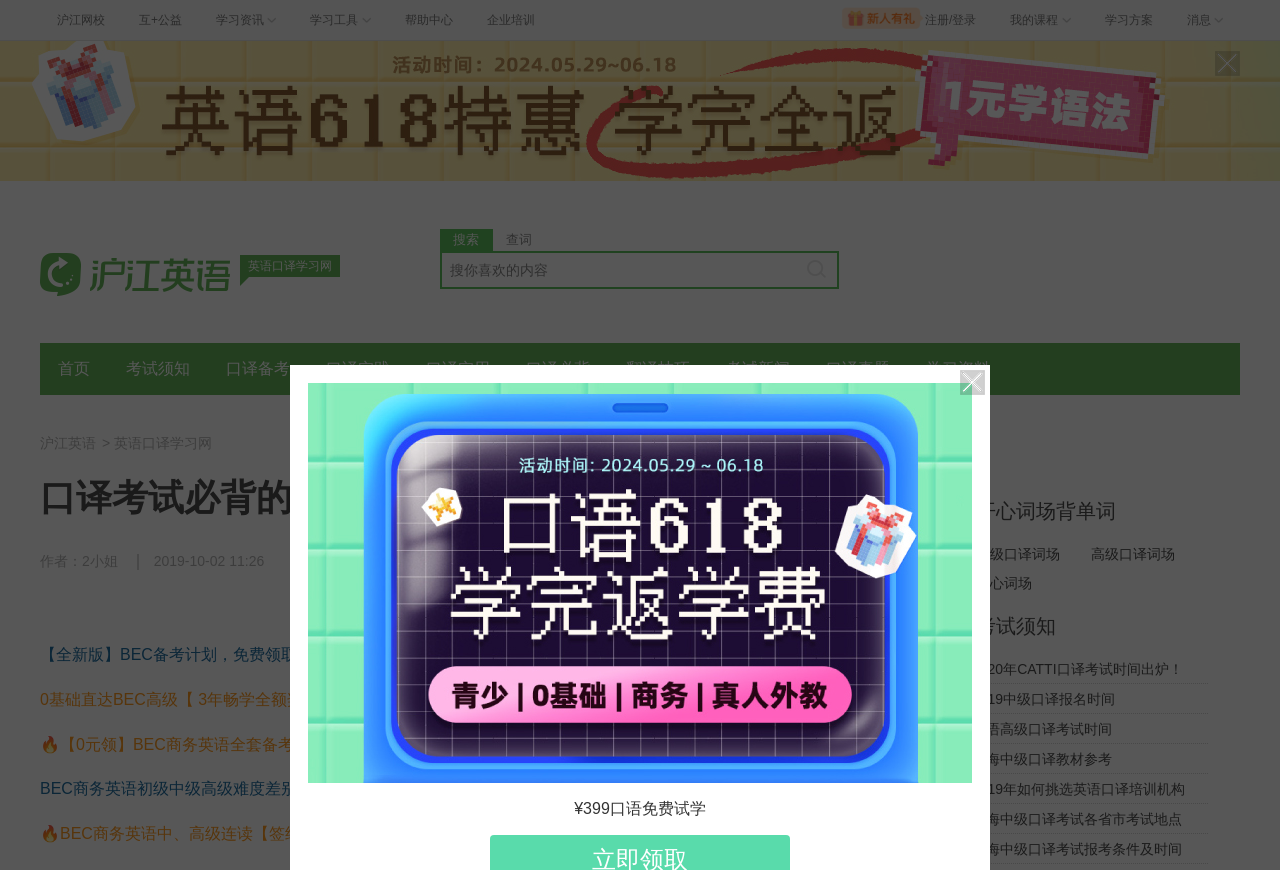Provide a thorough description of the webpage you see.

This webpage is a learning platform focused on English oral interpretation and translation, with a specific section dedicated to exam preparation. At the top, there are several links to different sections of the website, including "沪江网校" (Hujiang Online School), "互+公益" (Interactive Public Welfare), "学习资讯" (Learning Information), and more. 

Below these links, there is a logo of "沪江英语" (Hujiang English) with an image and a link to the homepage. Next to the logo, there is a search bar with a placeholder text "搜你喜欢的内容" (Search for what you like). 

The main content of the webpage is divided into several sections. The first section has a heading "口译考试必背的句式整理" (Essential Sentence Patterns for Oral Interpretation Exams) and provides information about the exam, including the author and publication date. 

Below this section, there are several links to different resources, including a BEC exam preparation plan, a 3-year scholarship program, and various study materials. 

On the right side of the webpage, there are two columns of links. The top column has headings "开心词场背单词" (Happy Word Scene for Vocabulary Building) and "考试须知" (Exam Information), with links to different word lists and exam-related news articles. The bottom column has links to various study resources, including online courses and study materials.